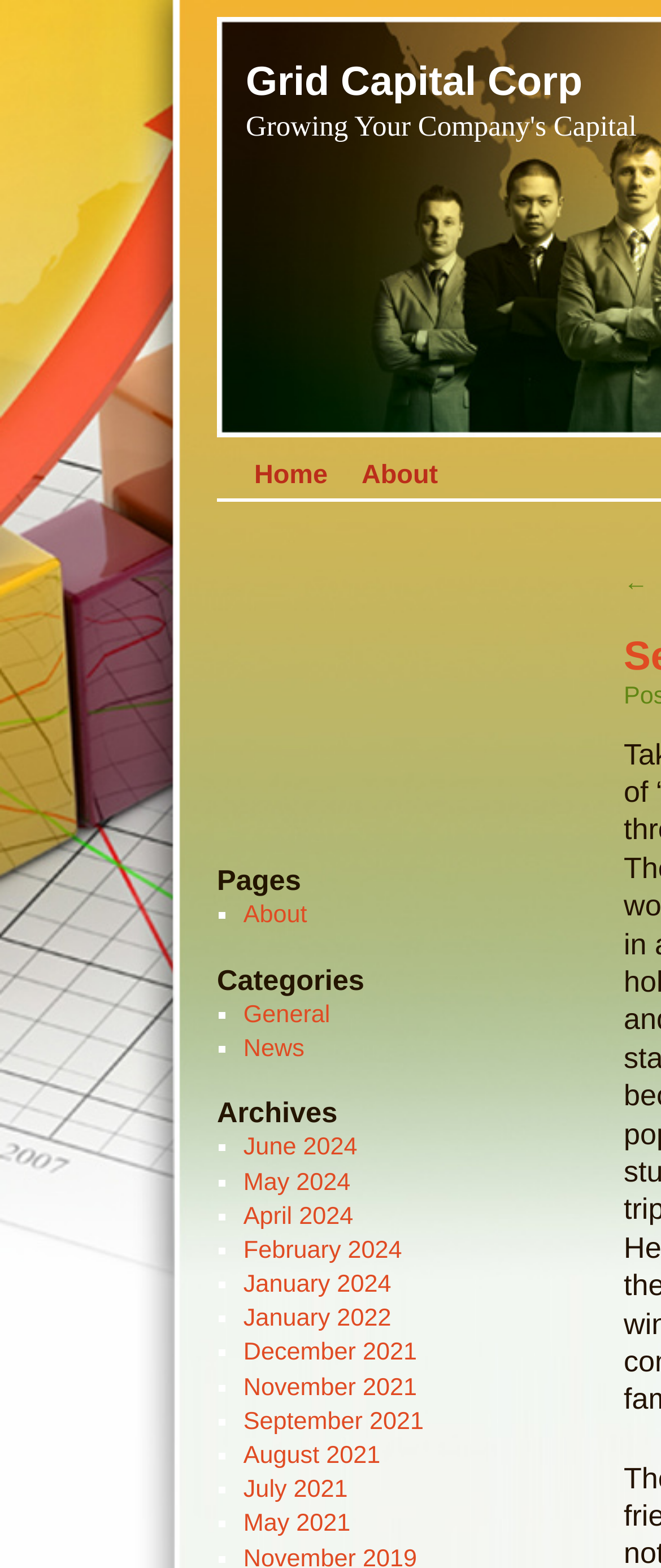Identify the bounding box of the HTML element described here: "Search". Provide the coordinates as four float numbers between 0 and 1: [left, top, right, bottom].

None